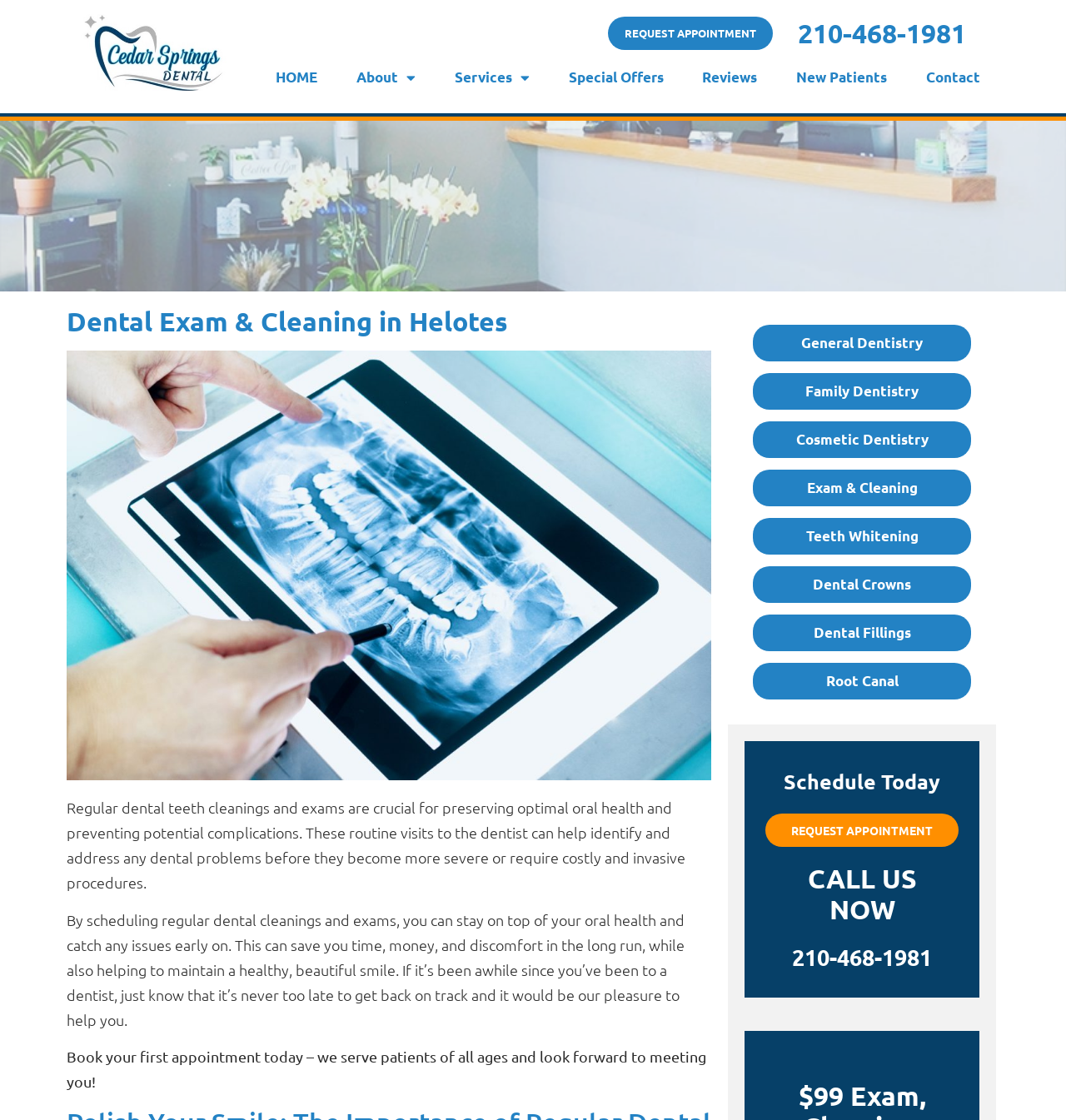What services are offered by Cedar Springs Dental?
Please utilize the information in the image to give a detailed response to the question.

I found this information by looking at the links located at the middle of the webpage, which list various services offered by Cedar Springs Dental, including General Dentistry, Family Dentistry, Cosmetic Dentistry, and more.